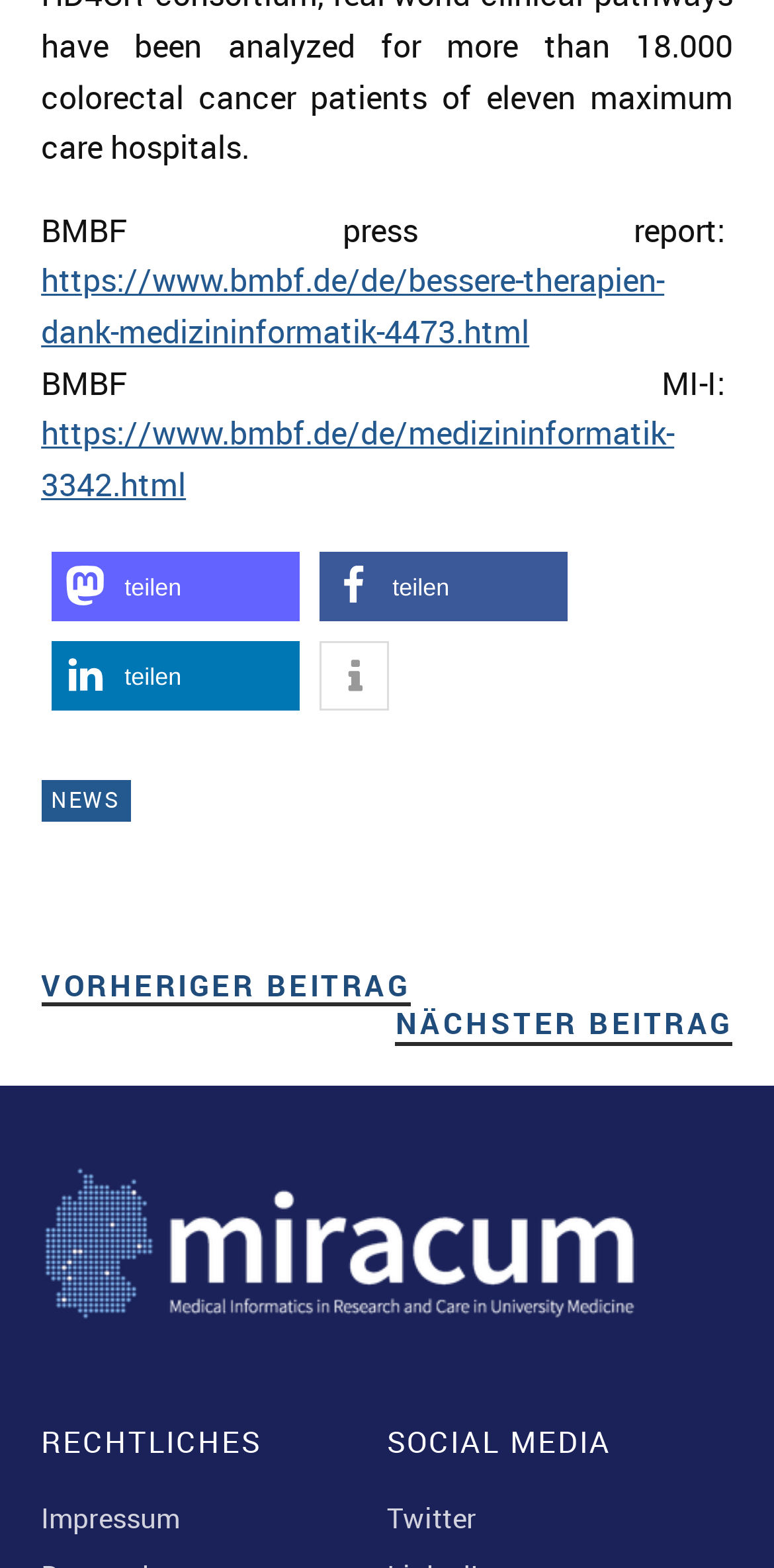Pinpoint the bounding box coordinates of the clickable element to carry out the following instruction: "Read more about BMBF press report."

[0.053, 0.165, 0.858, 0.225]